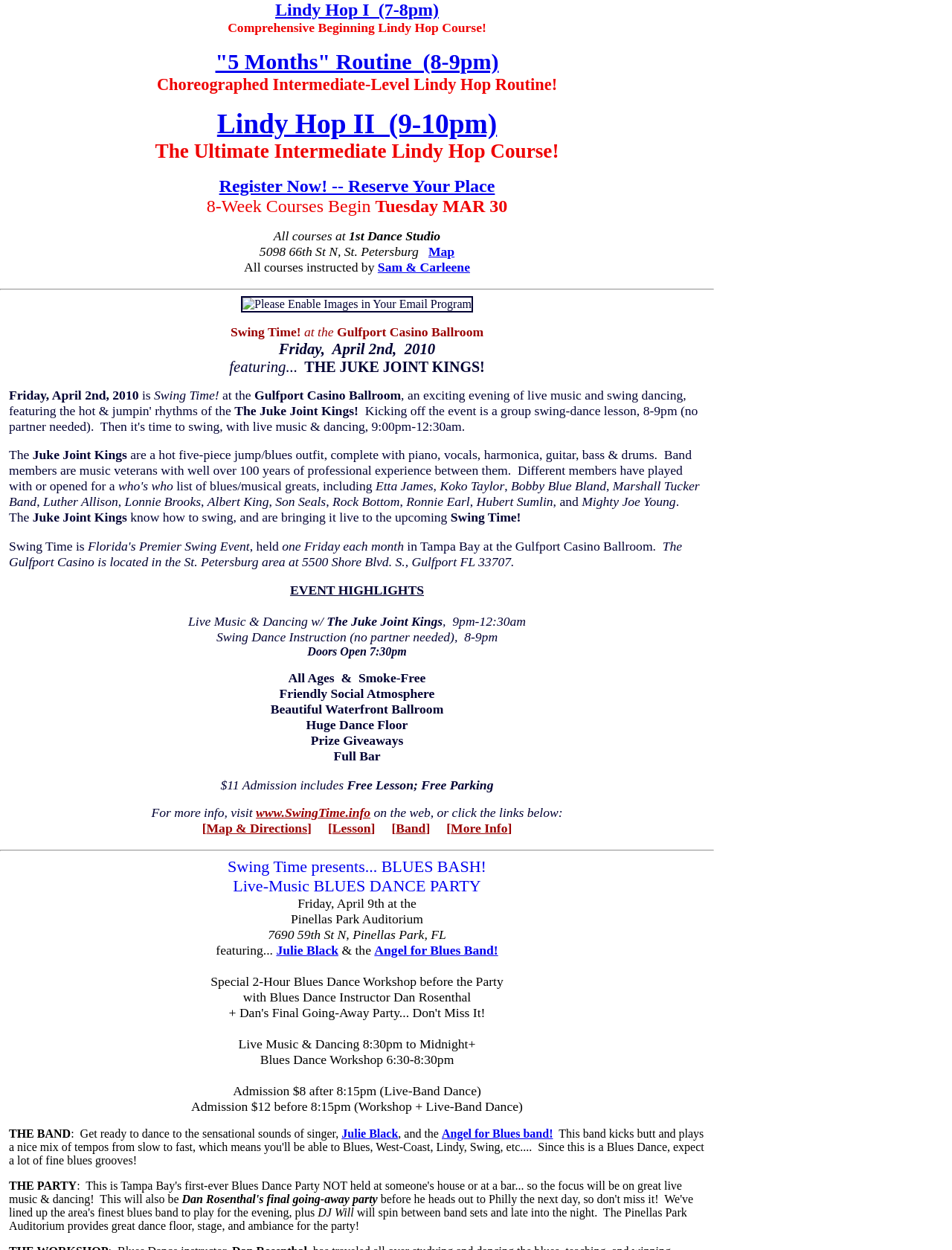Return the bounding box coordinates of the UI element that corresponds to this description: "[Lesson]". The coordinates must be given as four float numbers in the range of 0 and 1, [left, top, right, bottom].

[0.344, 0.657, 0.394, 0.668]